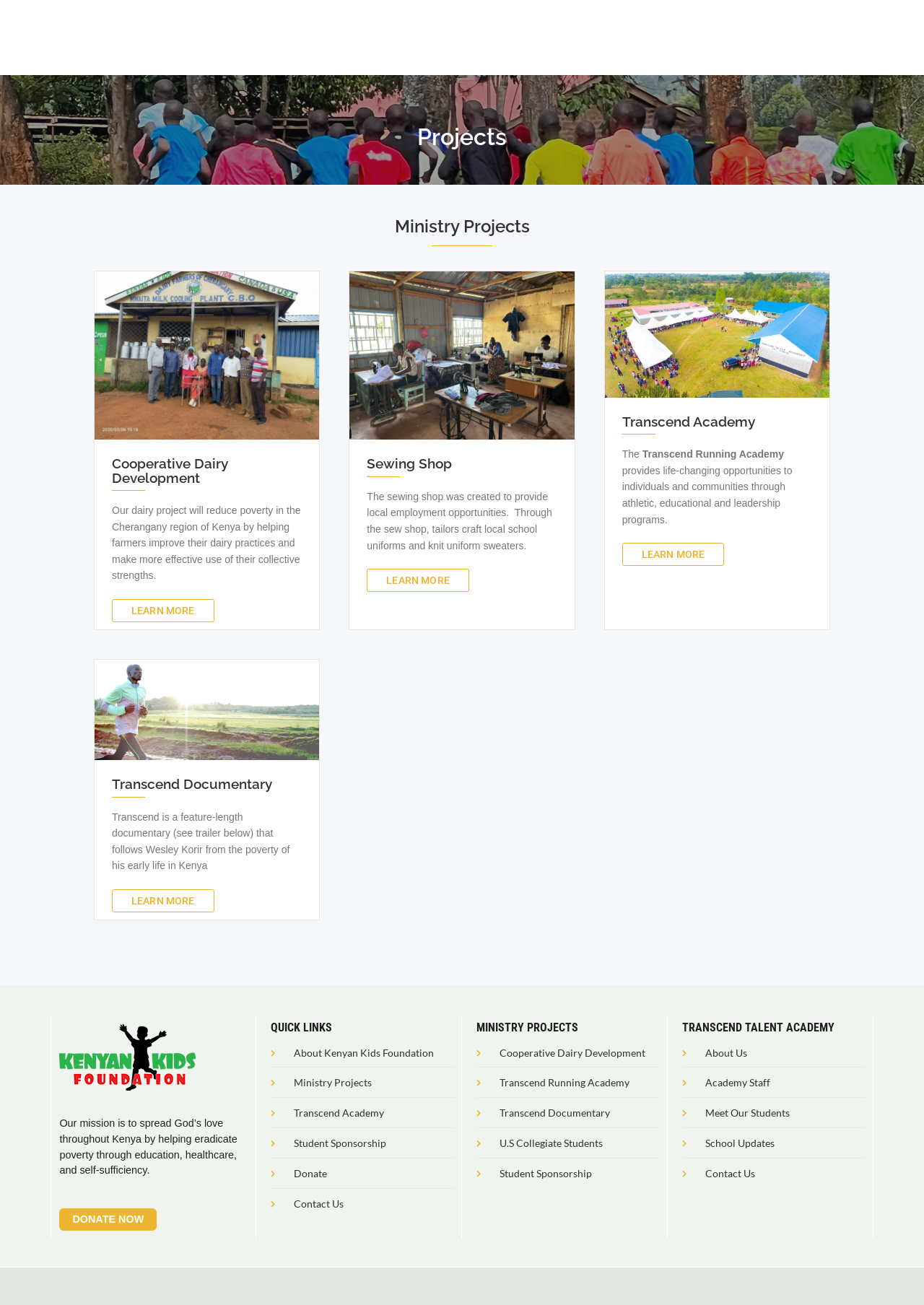What is the name of the academy mentioned on the webpage?
Use the image to answer the question with a single word or phrase.

Transcend Academy